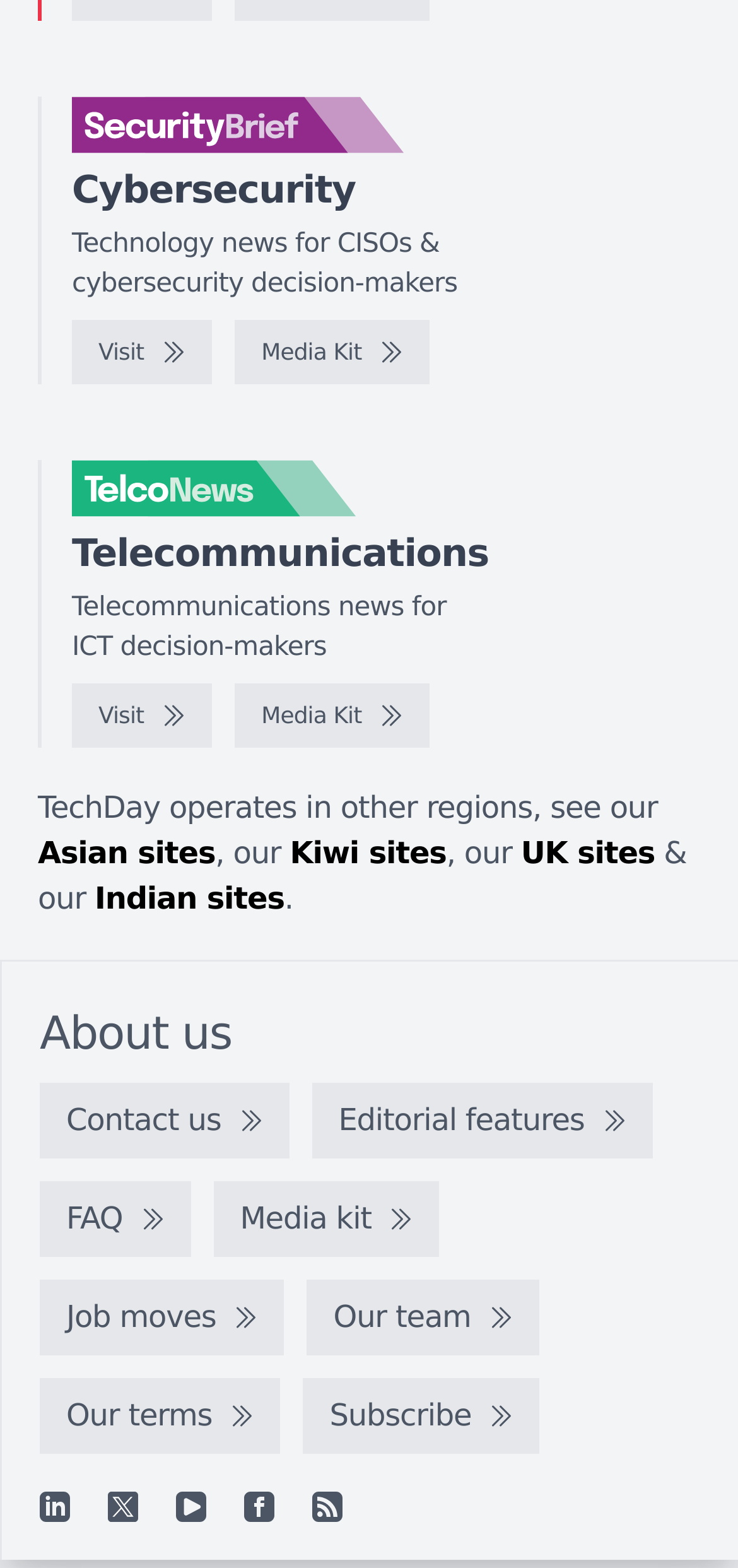Find and provide the bounding box coordinates for the UI element described with: "alt="Republic21"".

None